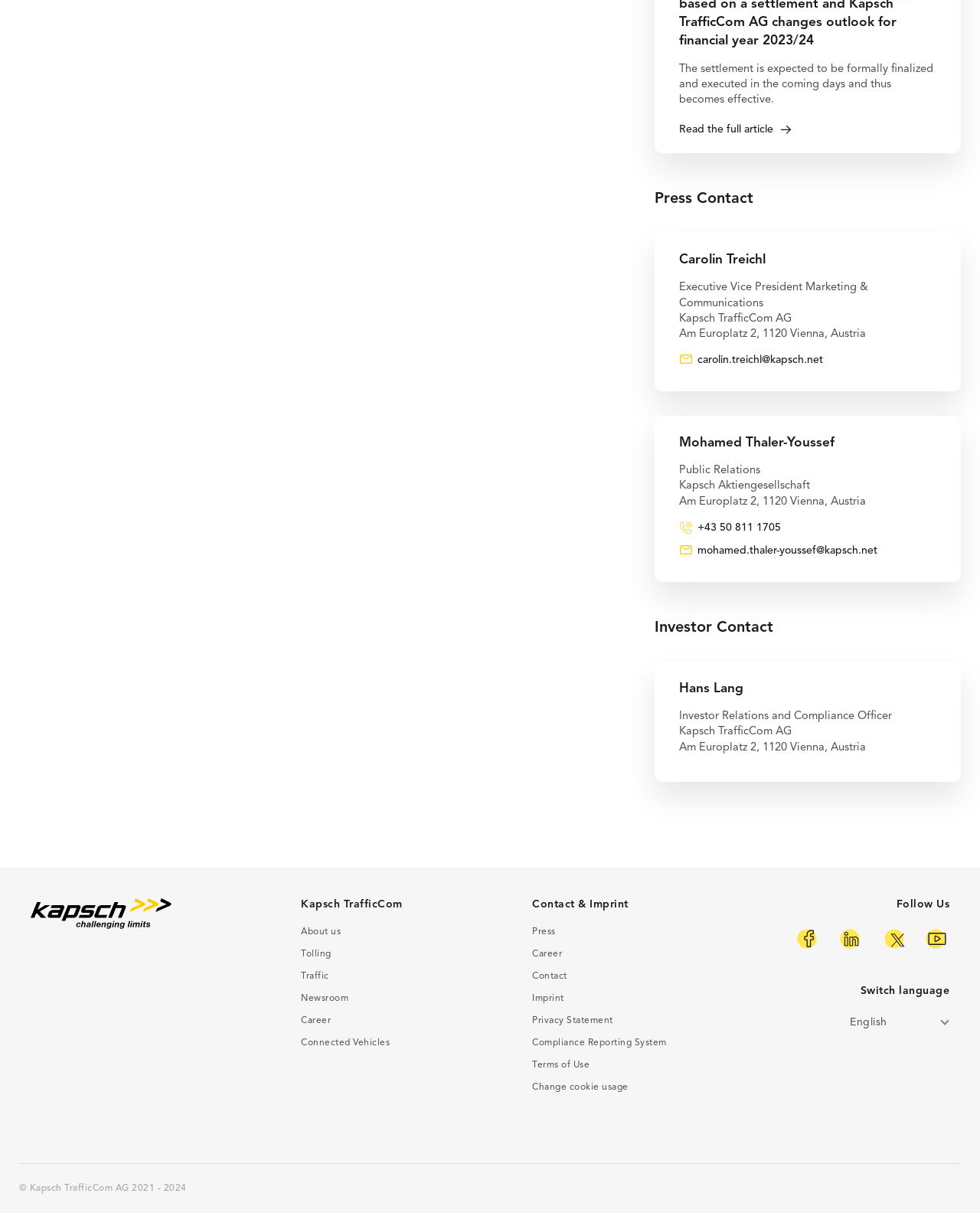Identify the bounding box coordinates for the element you need to click to achieve the following task: "Click on Backend Jobs". The coordinates must be four float values ranging from 0 to 1, formatted as [left, top, right, bottom].

None